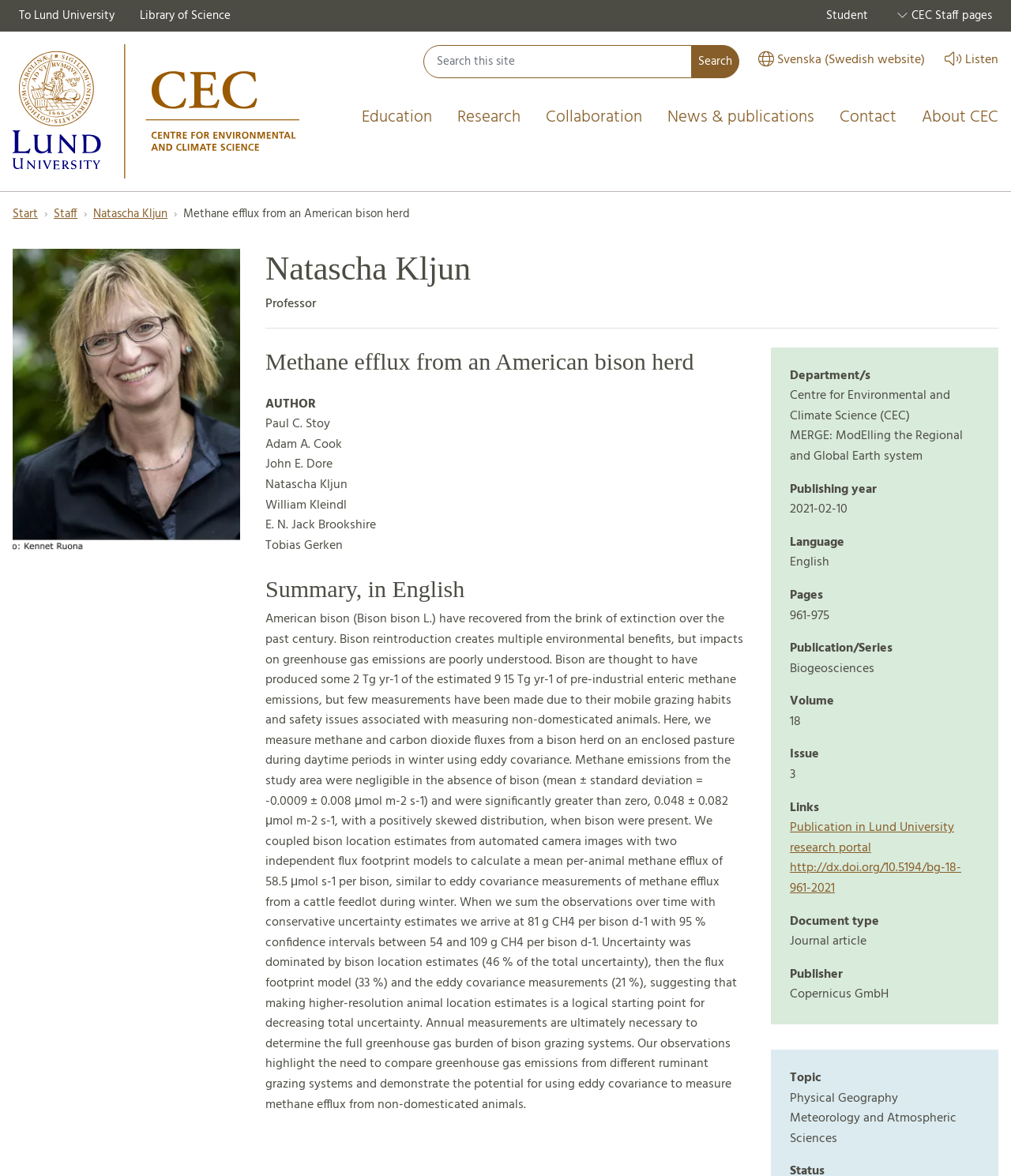Identify the bounding box coordinates of the clickable region required to complete the instruction: "Visit the Library of Science". The coordinates should be given as four float numbers within the range of 0 and 1, i.e., [left, top, right, bottom].

[0.126, 0.0, 0.241, 0.027]